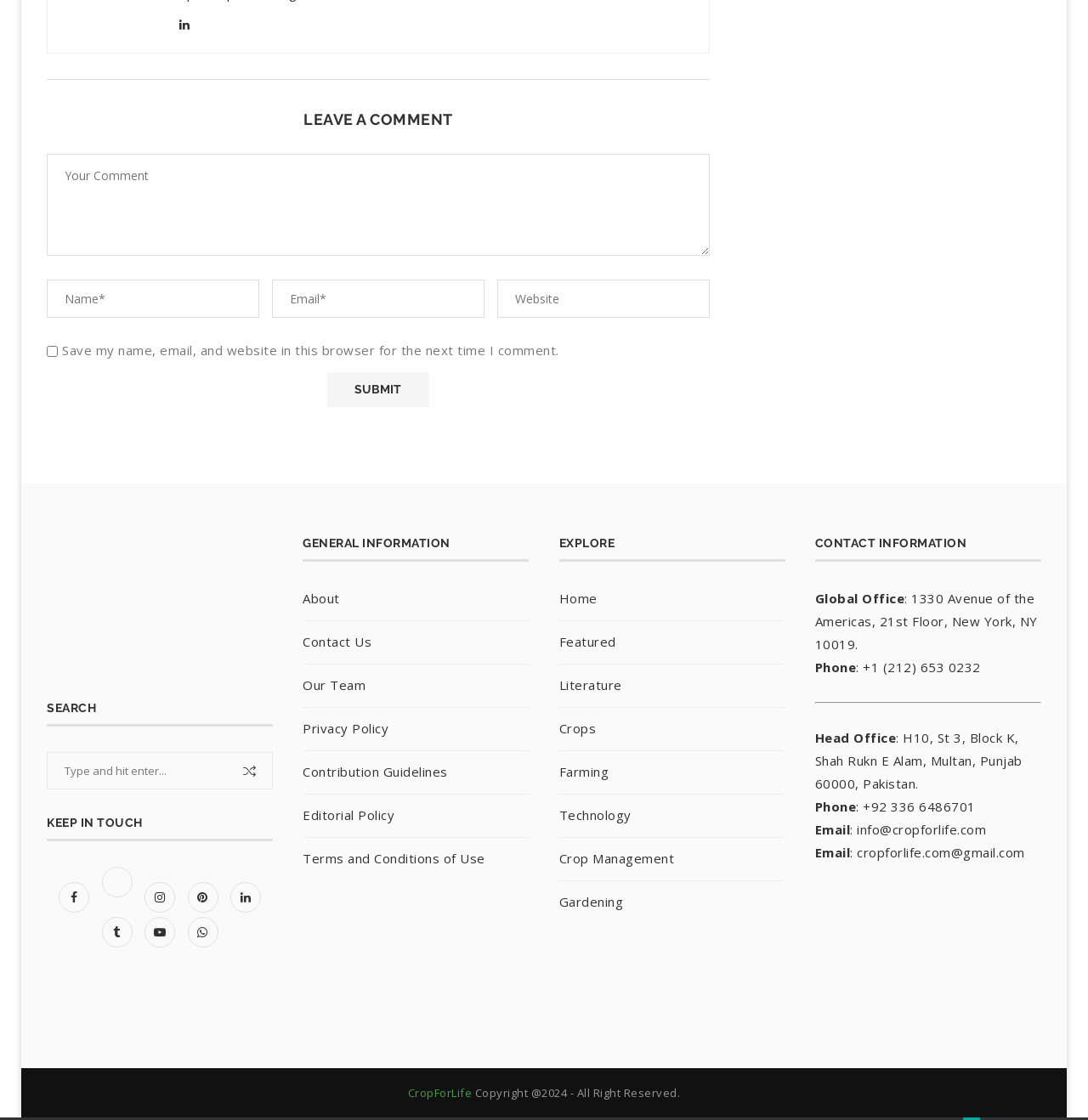Please look at the image and answer the question with a detailed explanation: What is the phone number of the Head Office?

The phone number of the Head Office is mentioned in the CONTACT INFORMATION section as '+92 336 6486701', which can be found by reading the static text in that section.